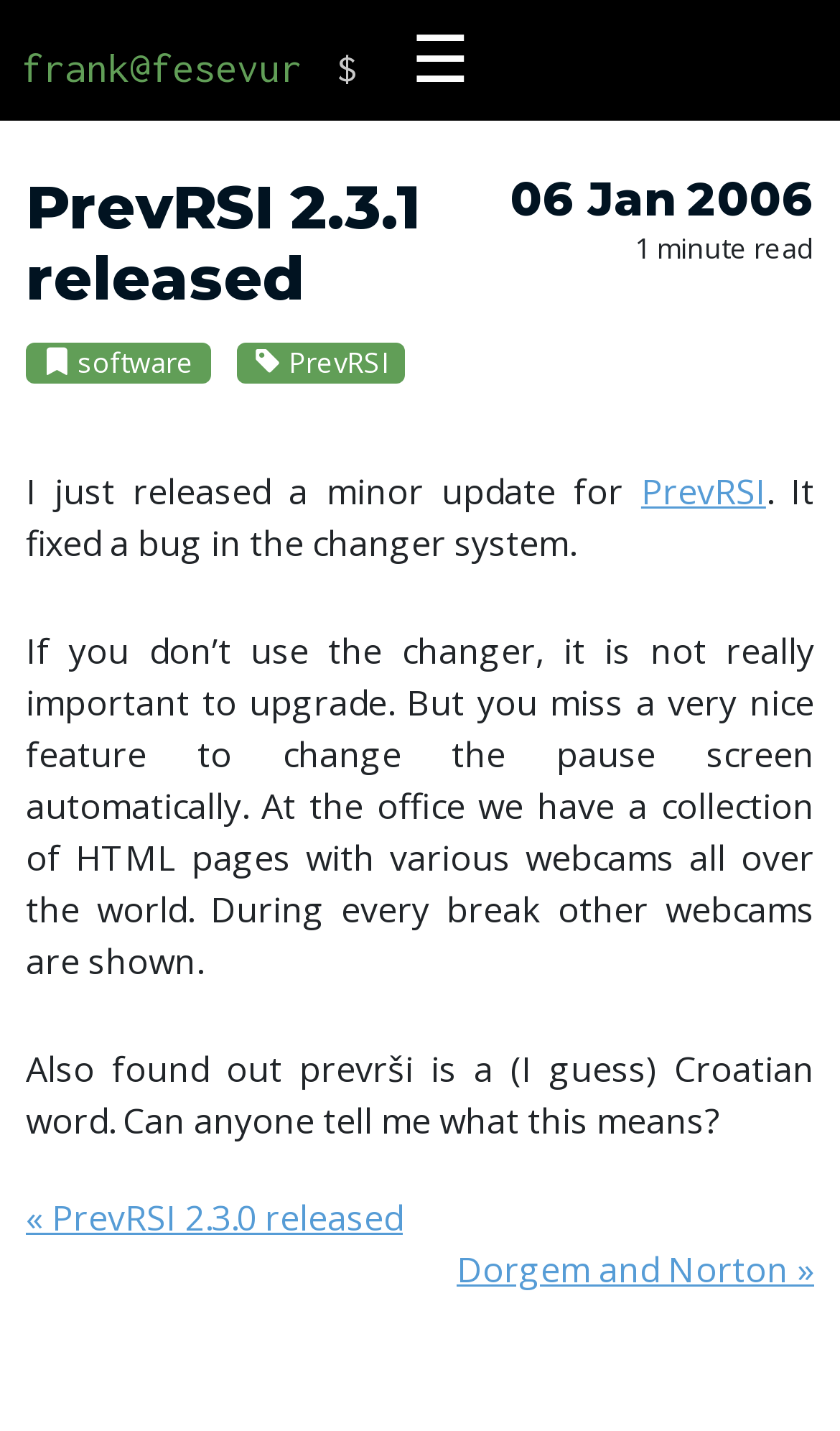From the element description Dorgem and Norton », predict the bounding box coordinates of the UI element. The coordinates must be specified in the format (top-left x, top-left y, bottom-right x, bottom-right y) and should be within the 0 to 1 range.

[0.544, 0.87, 0.969, 0.903]